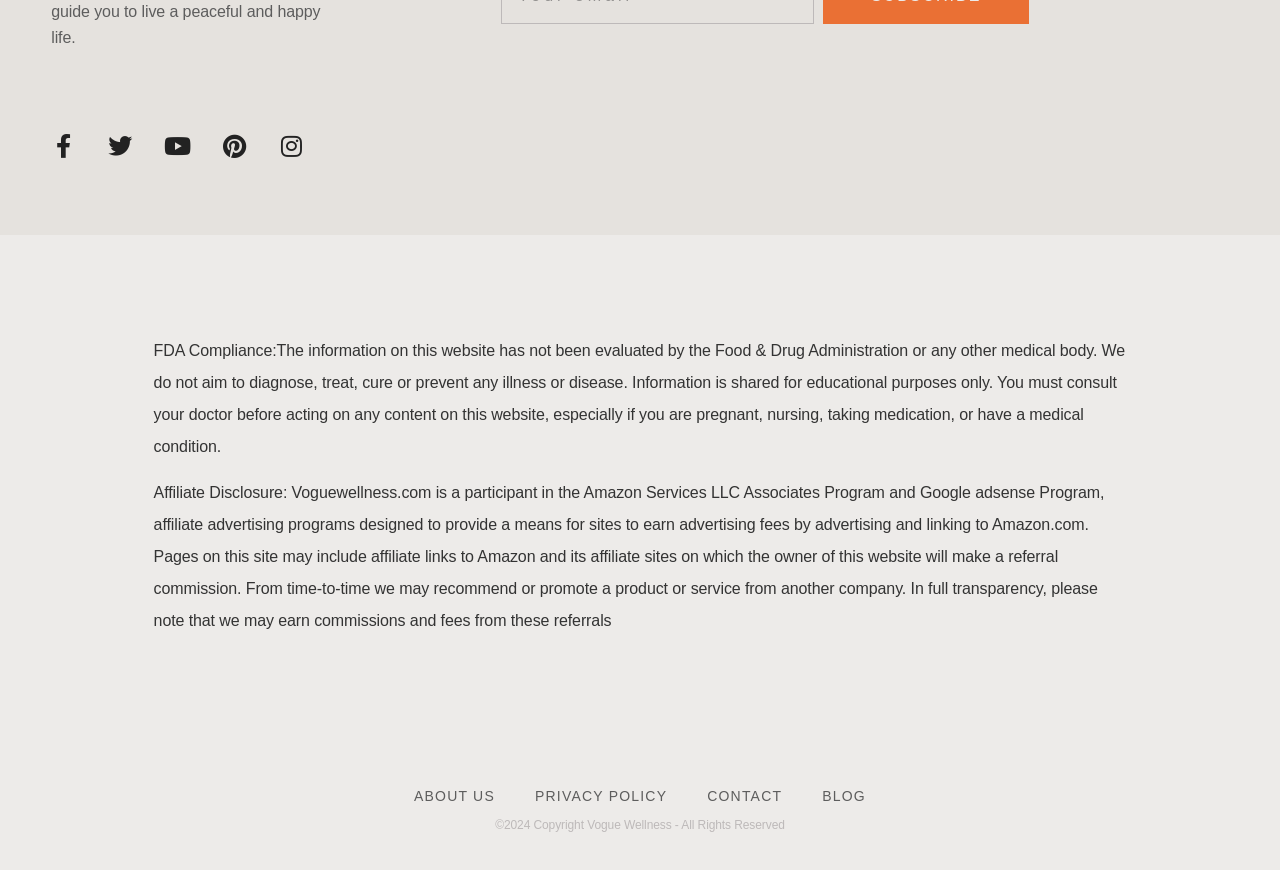Identify the bounding box coordinates for the UI element described as: "Privacy Policy". The coordinates should be provided as four floats between 0 and 1: [left, top, right, bottom].

[0.402, 0.9, 0.537, 0.932]